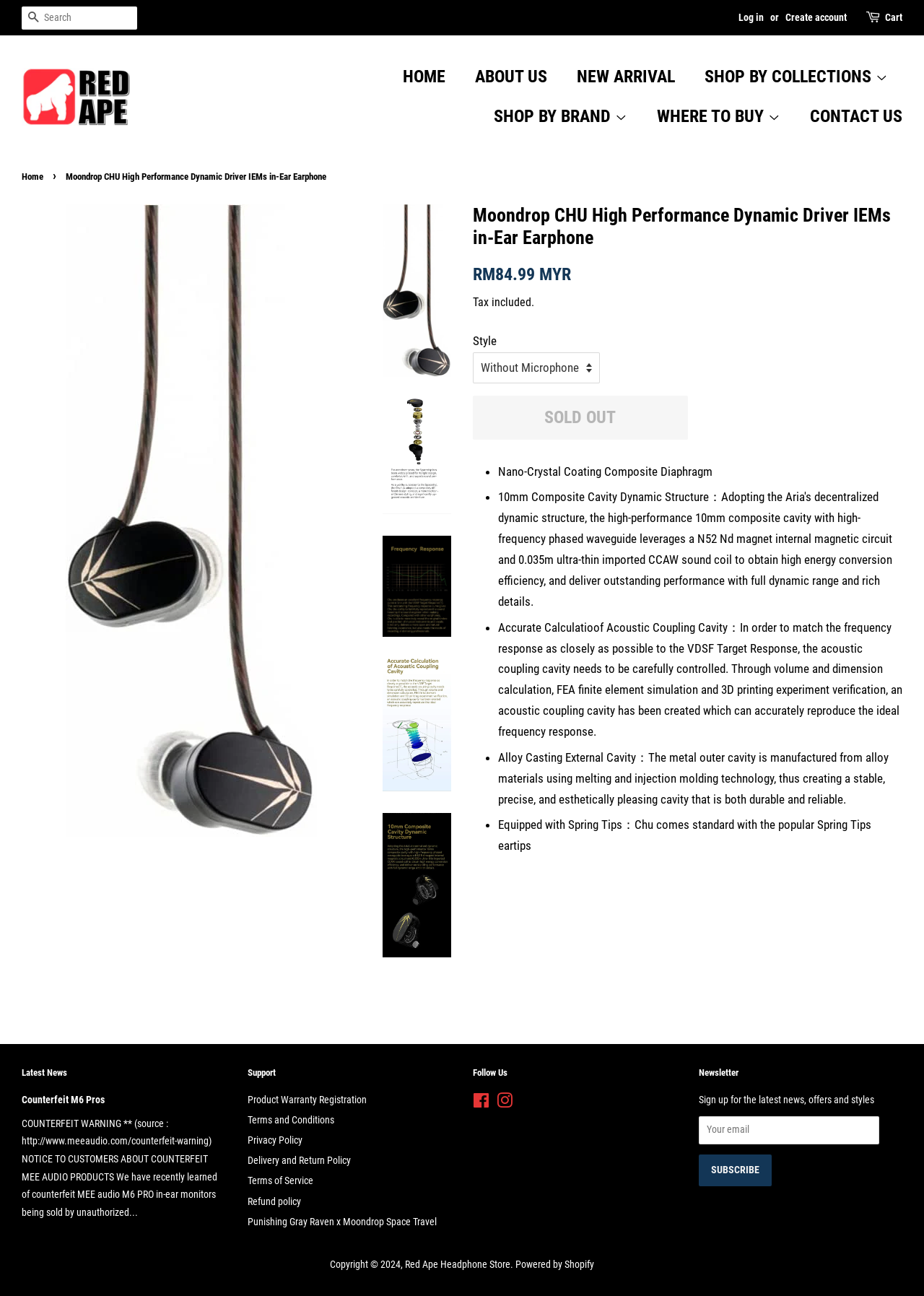Determine the bounding box coordinates of the UI element described by: "aria-label="Your email" name="contact[email]" placeholder="Your email"".

[0.756, 0.861, 0.951, 0.883]